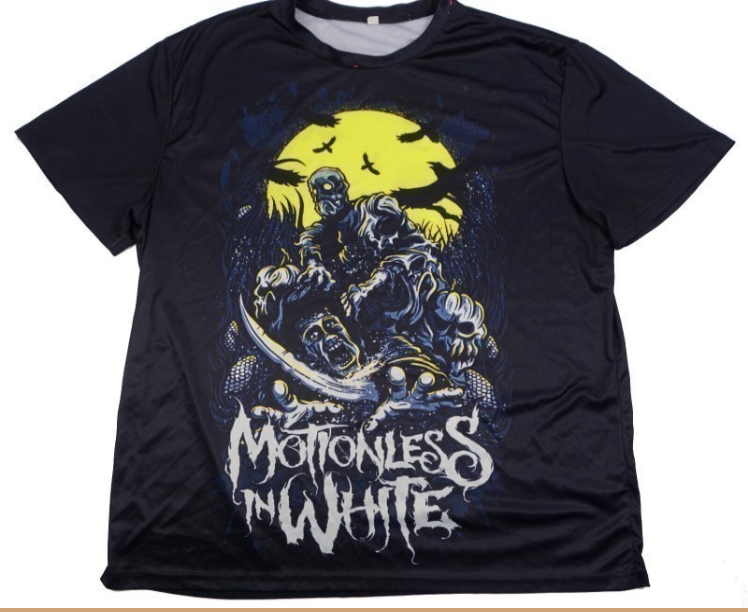Using the details in the image, give a detailed response to the question below:
What is the font style of the text 'MOTIONLESS IN WHITE'?

The caption states that the text 'MOTIONLESS IN WHITE' is artistically rendered in a bold, dramatic font, emphasizing the band's dark aesthetic and musical themes, which suggests that the font style of the text is bold and dramatic.